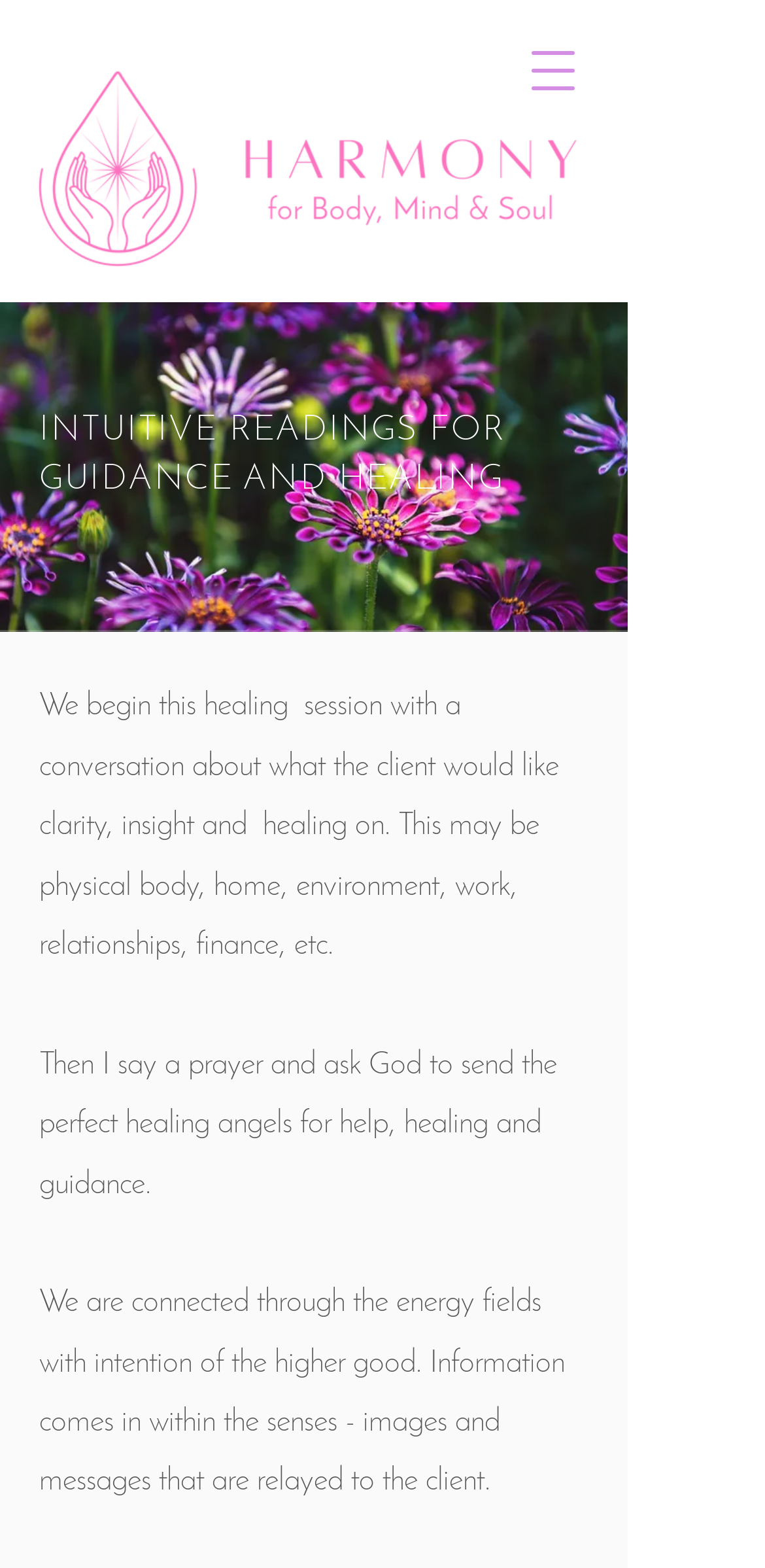Identify the bounding box coordinates for the UI element described as: "aria-label="Open navigation menu"". The coordinates should be provided as four floats between 0 and 1: [left, top, right, bottom].

[0.659, 0.014, 0.787, 0.076]